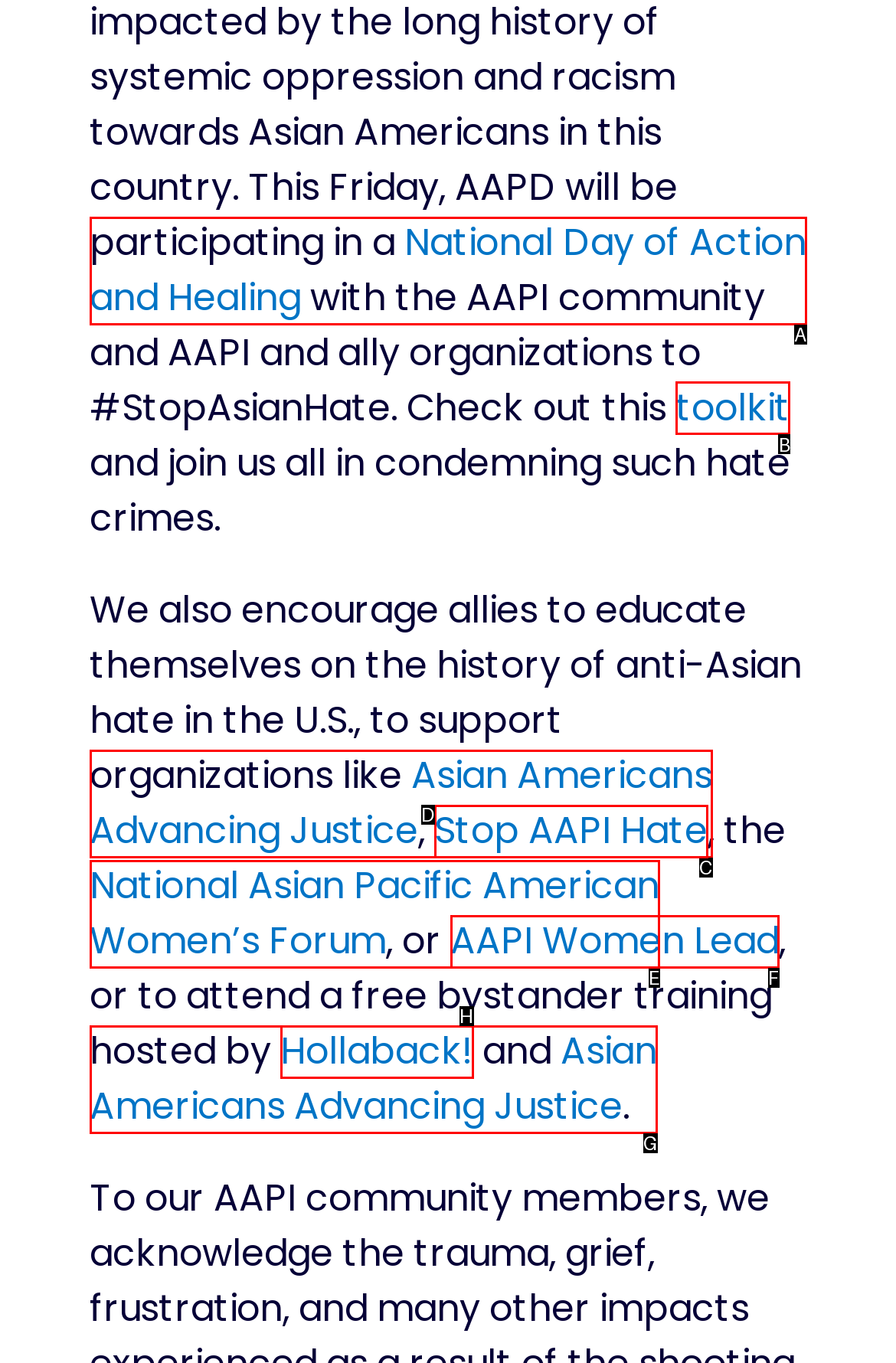To complete the task: Explore the toolkit, select the appropriate UI element to click. Respond with the letter of the correct option from the given choices.

B